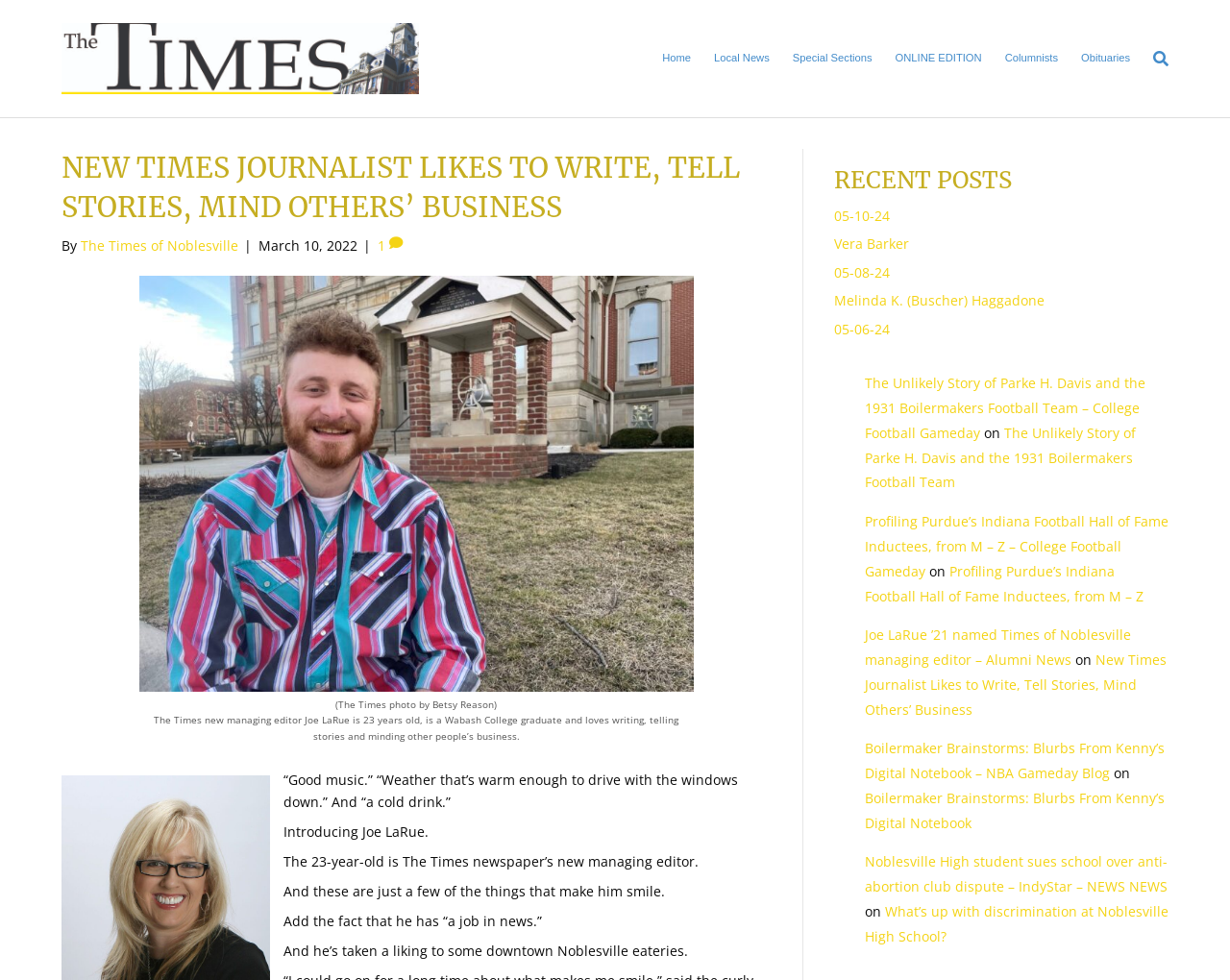What is the age of Joe LaRue?
Please look at the screenshot and answer using one word or phrase.

23